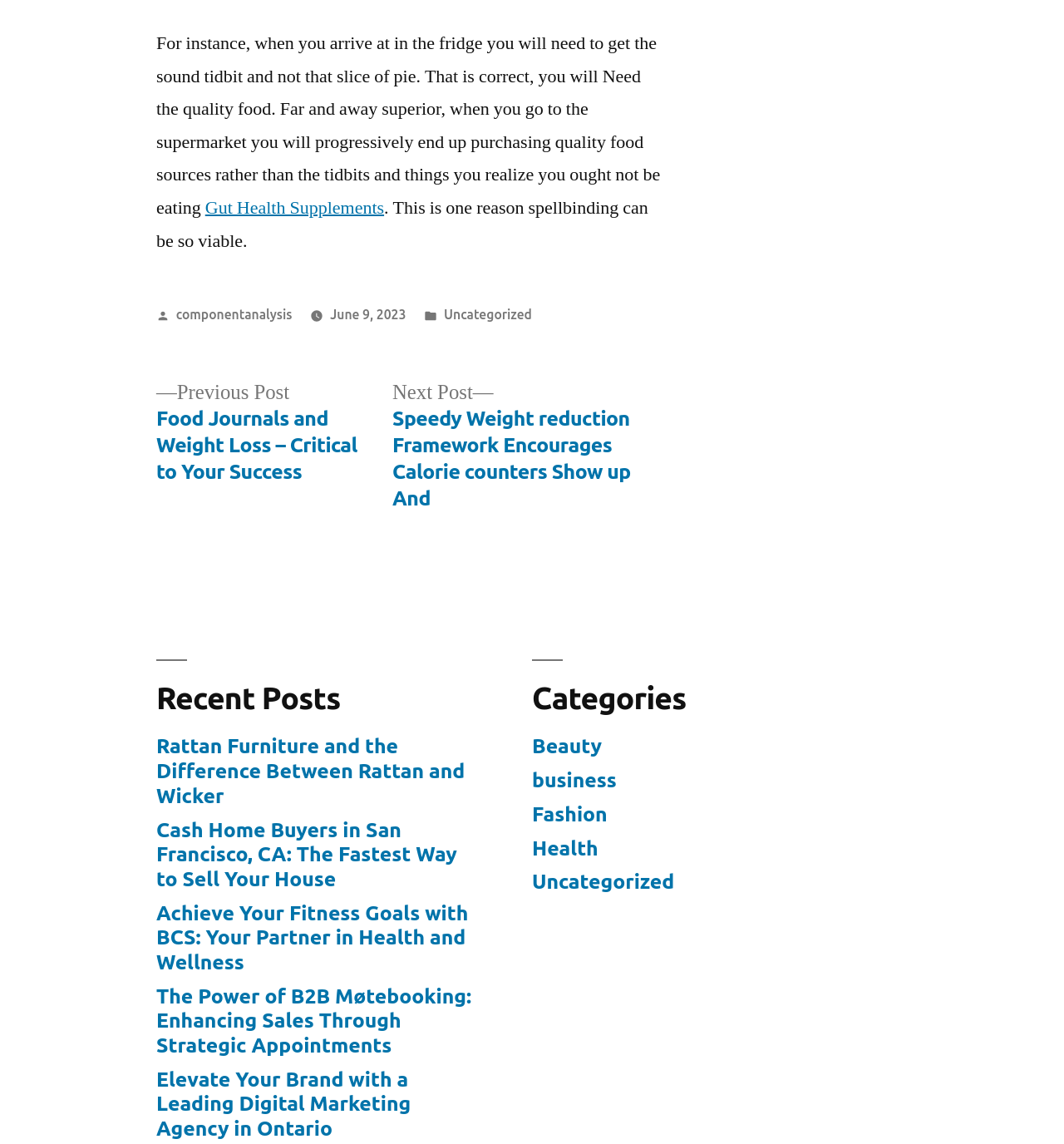Find the bounding box coordinates of the element to click in order to complete the given instruction: "Check out the recent post about Rattan Furniture and the Difference Between Rattan and Wicker."

[0.147, 0.642, 0.437, 0.706]